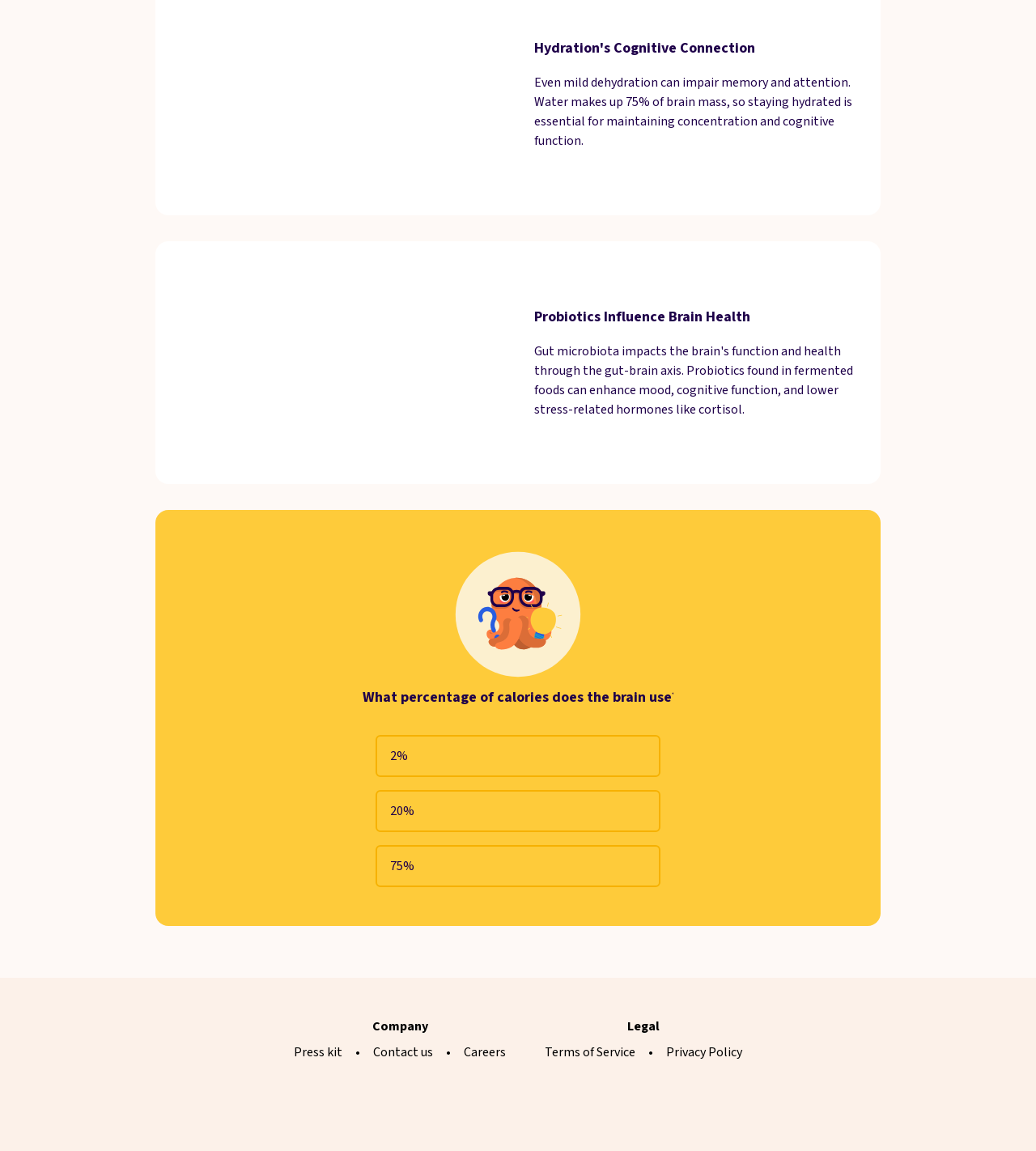Provide a brief response in the form of a single word or phrase:
What percentage of brain mass is water?

75%